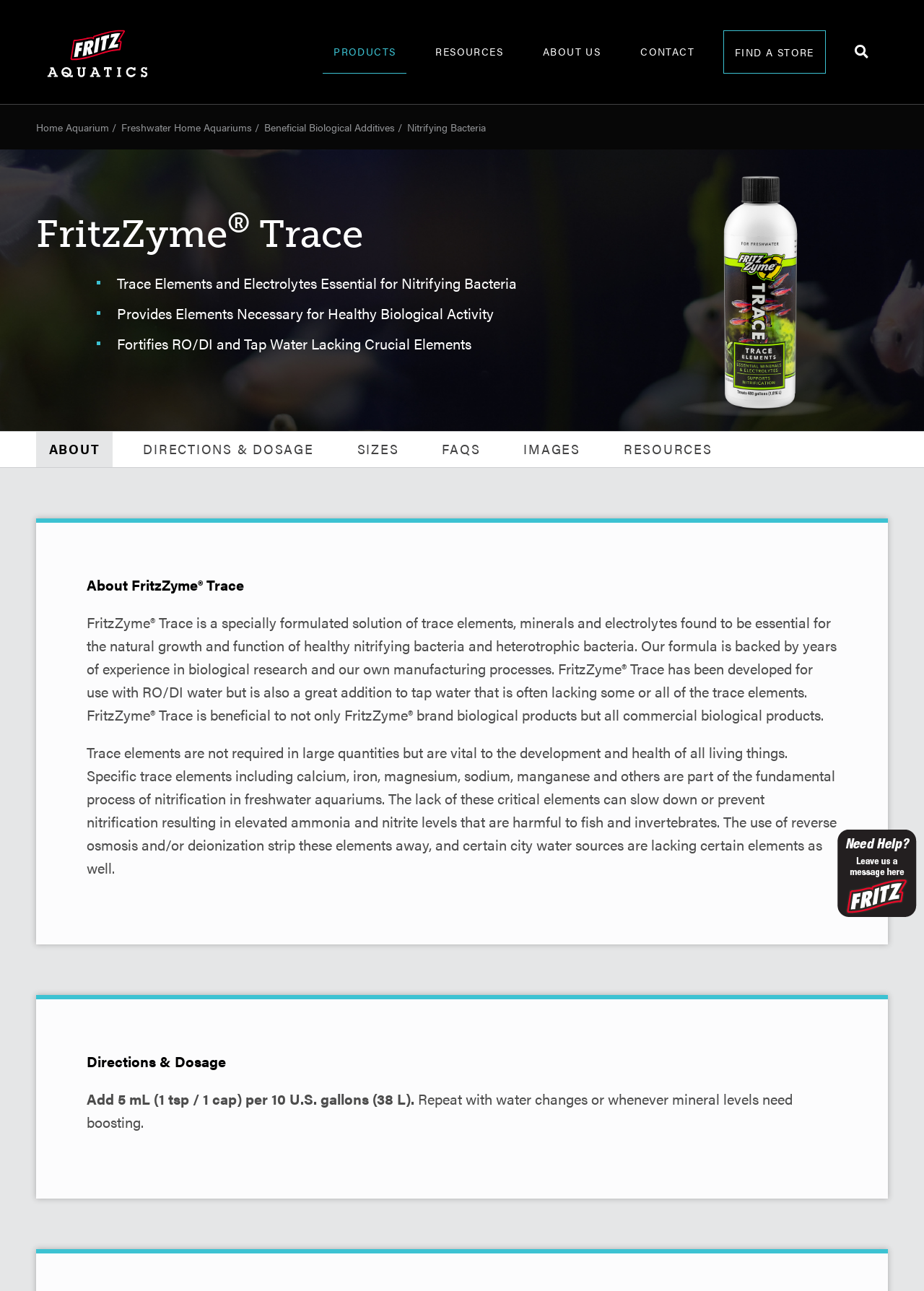Provide a comprehensive caption for the webpage.

The webpage is about FritzZyme Trace, a product from Fritz Aquatics that provides necessary trace elements and electrolytes for nitrifying bacteria in freshwater aquariums. 

At the top of the page, there is a navigation menu with links to "PRODUCTS", "RESOURCES", "ABOUT US", "CONTACT", "FIND A STORE", and an empty link. Below the navigation menu, there are two columns of links. The left column has links to "Home Aquarium", "Freshwater Home Aquariums", "Beneficial Biological Additives", and "Nitrifying Bacteria". The right column has links to "ABOUT", "DIRECTIONS & DOSAGE", "SIZES", "FAQS", "IMAGES", and "RESOURCES".

The main content of the page is divided into three sections. The first section has a heading "FritzZyme Trace" and three paragraphs of text describing the product's benefits and features. There is also an image on the right side of this section.

The second section has a heading "About FritzZyme Trace" and two paragraphs of text providing more detailed information about the product. 

The third section has a heading "Directions & Dosage" and two paragraphs of text providing instructions on how to use the product.

There are also two images on the page, one at the top left corner and another at the bottom right corner. The top left image is likely a logo or a product image, and the bottom right image is a chat widget.